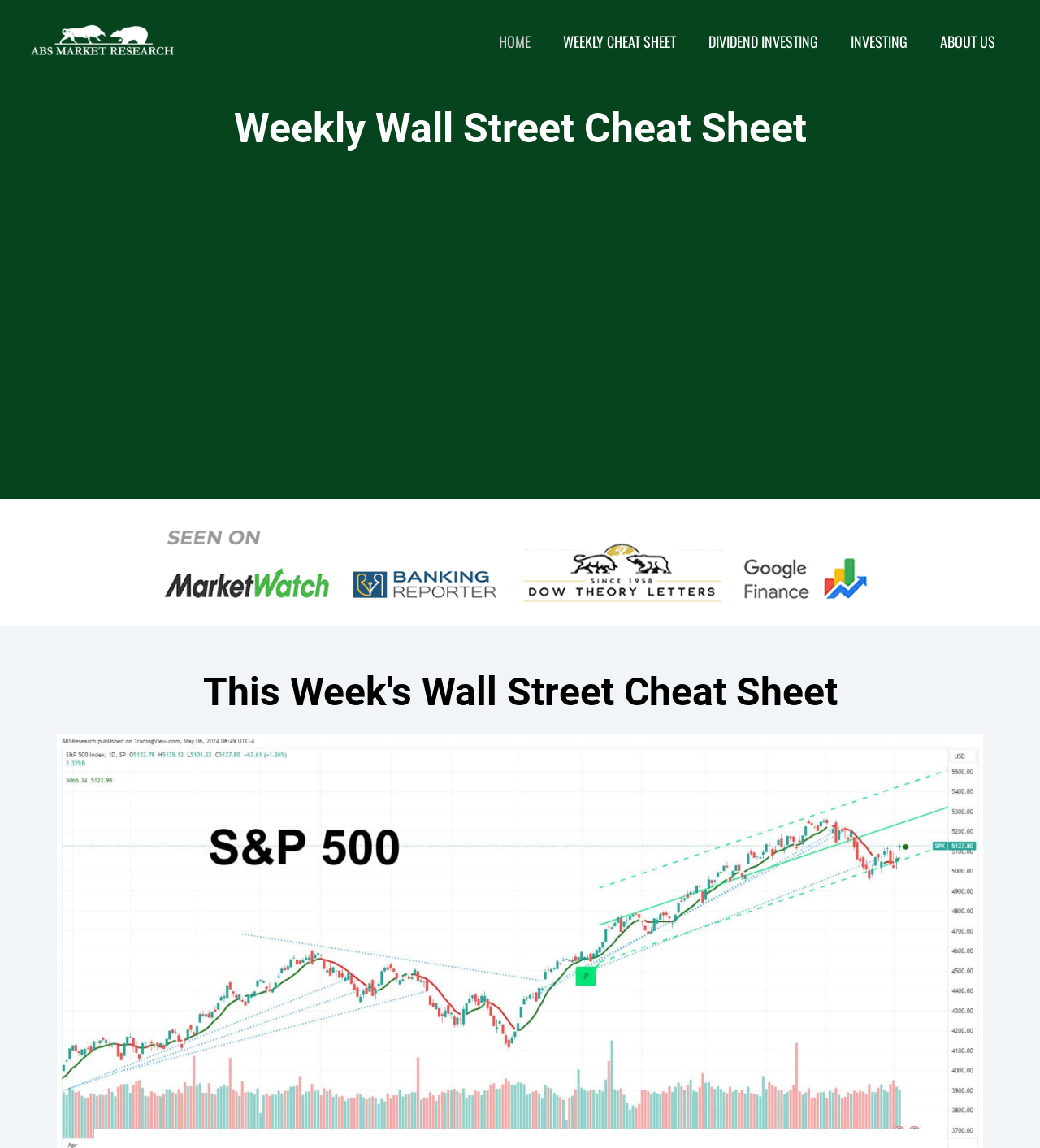Show the bounding box coordinates for the element that needs to be clicked to execute the following instruction: "Enter your first name". Provide the coordinates in the form of four float numbers between 0 and 1, i.e., [left, top, right, bottom].

[0.088, 0.284, 0.475, 0.31]